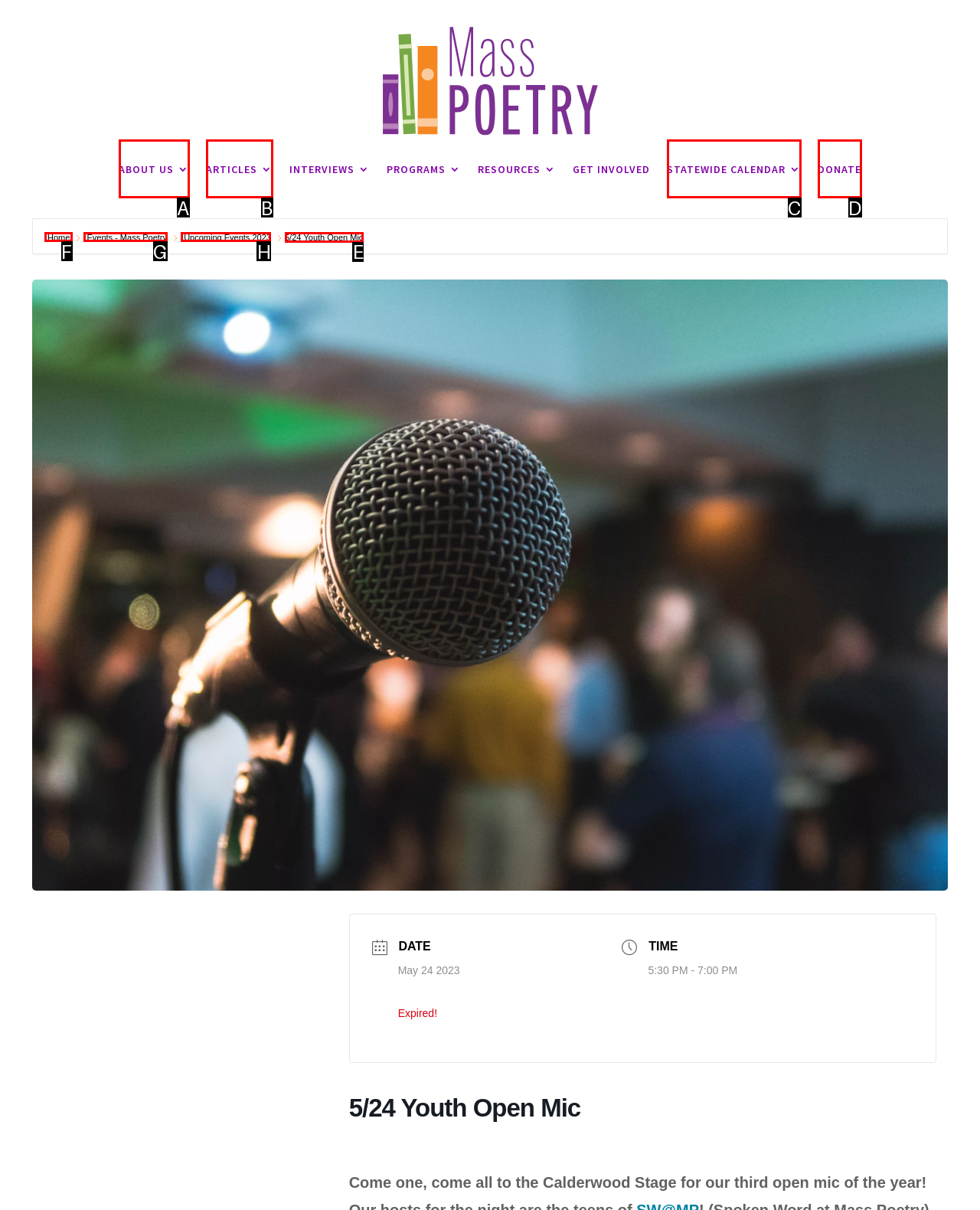Indicate which lettered UI element to click to fulfill the following task: check event details
Provide the letter of the correct option.

E